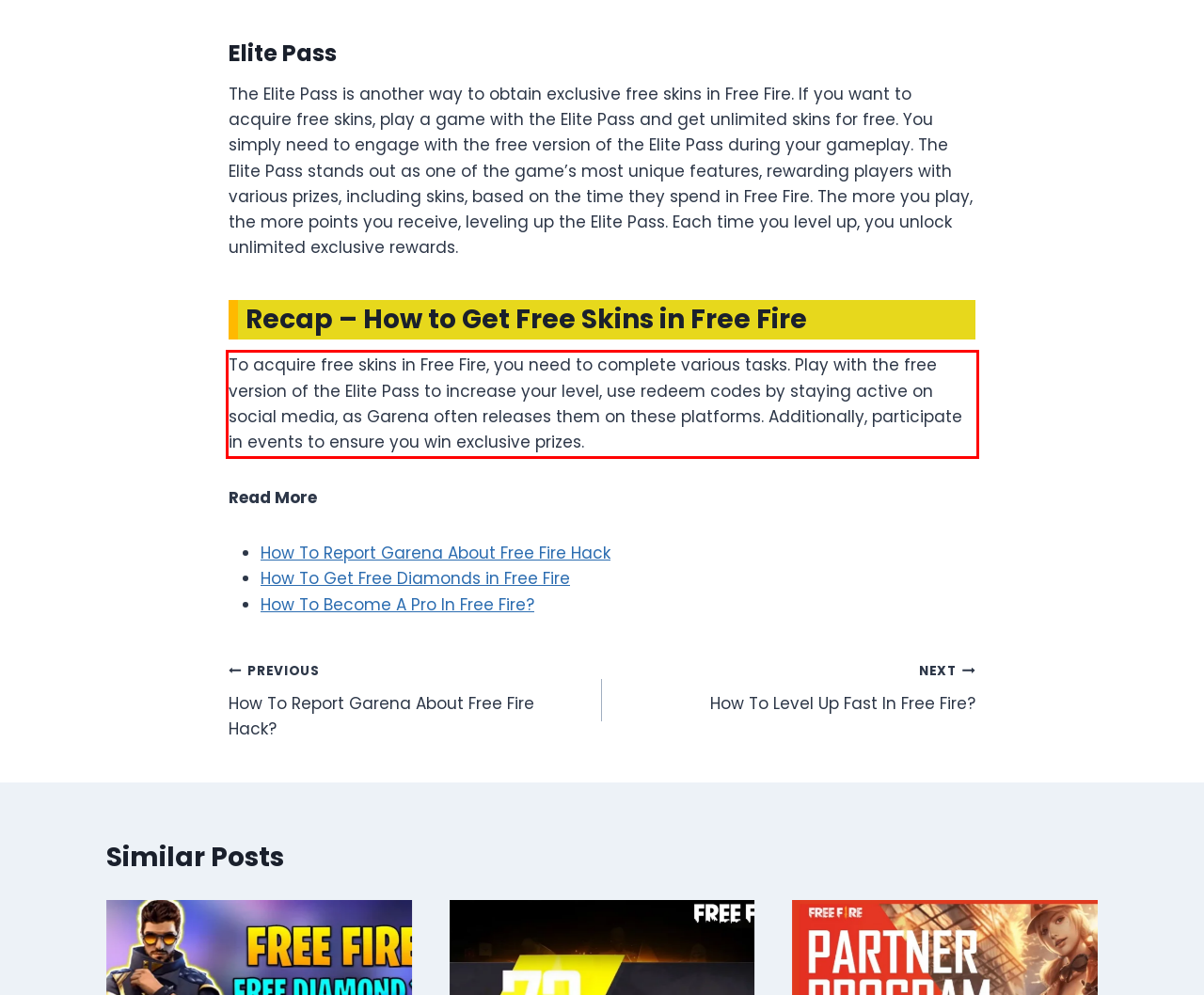Perform OCR on the text inside the red-bordered box in the provided screenshot and output the content.

To acquire free skins in Free Fire, you need to complete various tasks. Play with the free version of the Elite Pass to increase your level, use redeem codes by staying active on social media, as Garena often releases them on these platforms. Additionally, participate in events to ensure you win exclusive prizes.